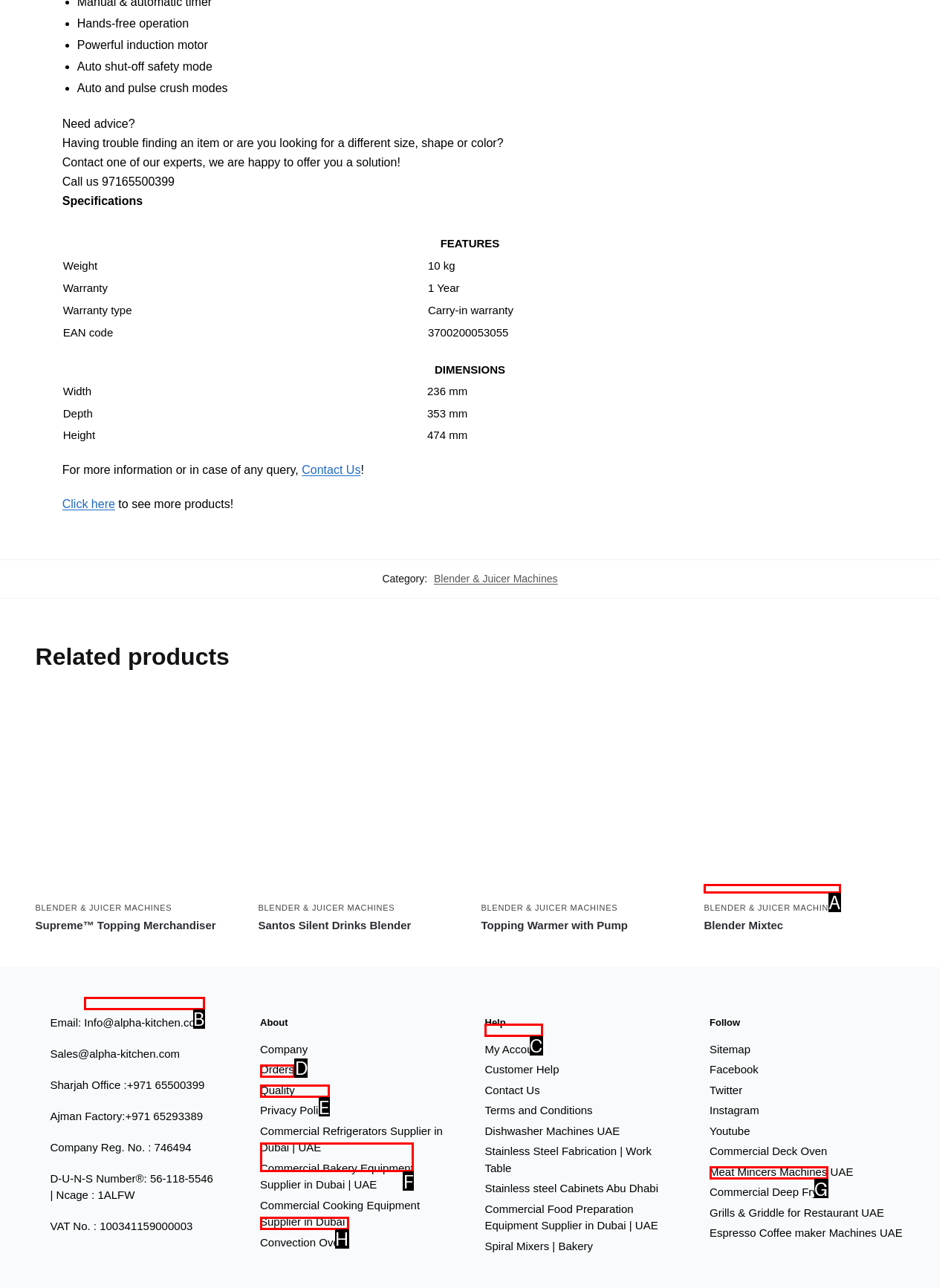Given the element description: My Account
Pick the letter of the correct option from the list.

C